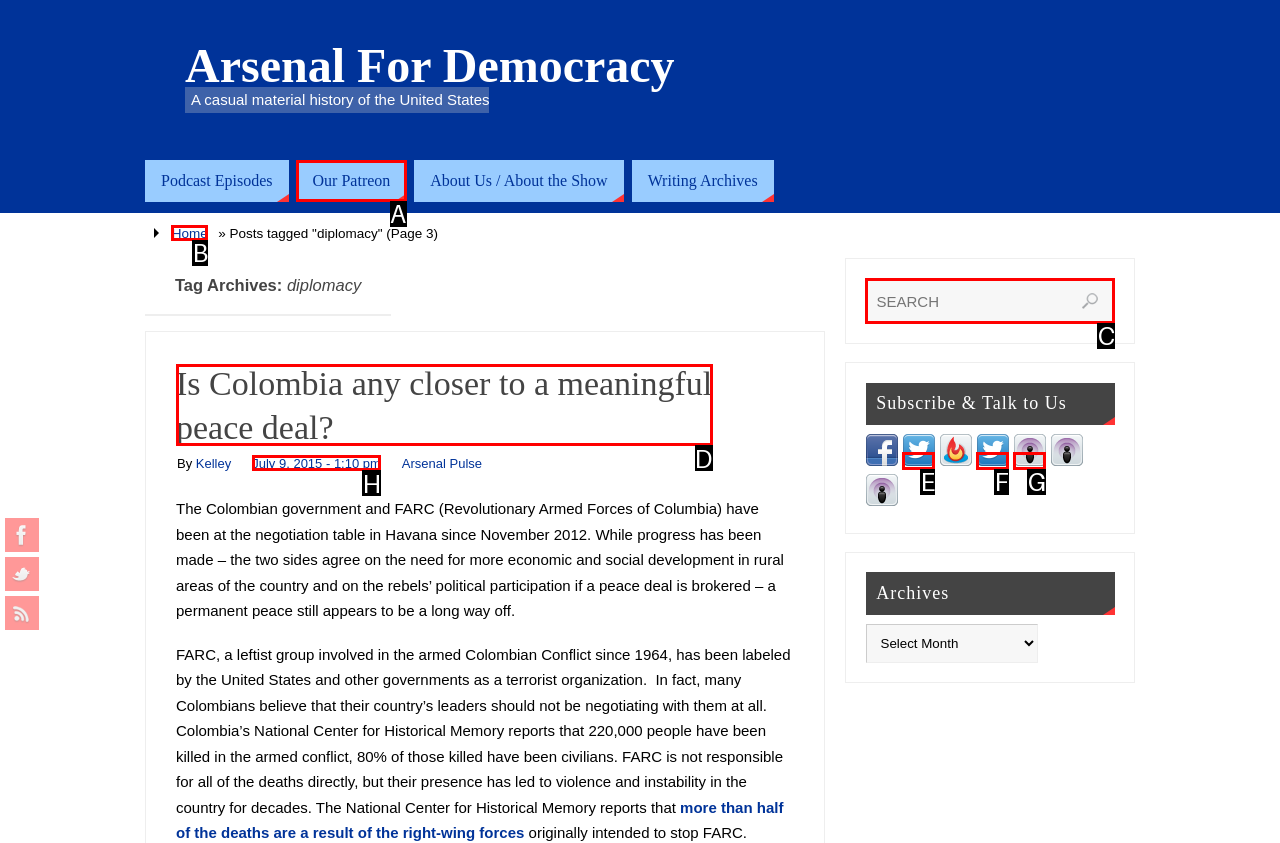Choose the option that best matches the element: Home
Respond with the letter of the correct option.

B